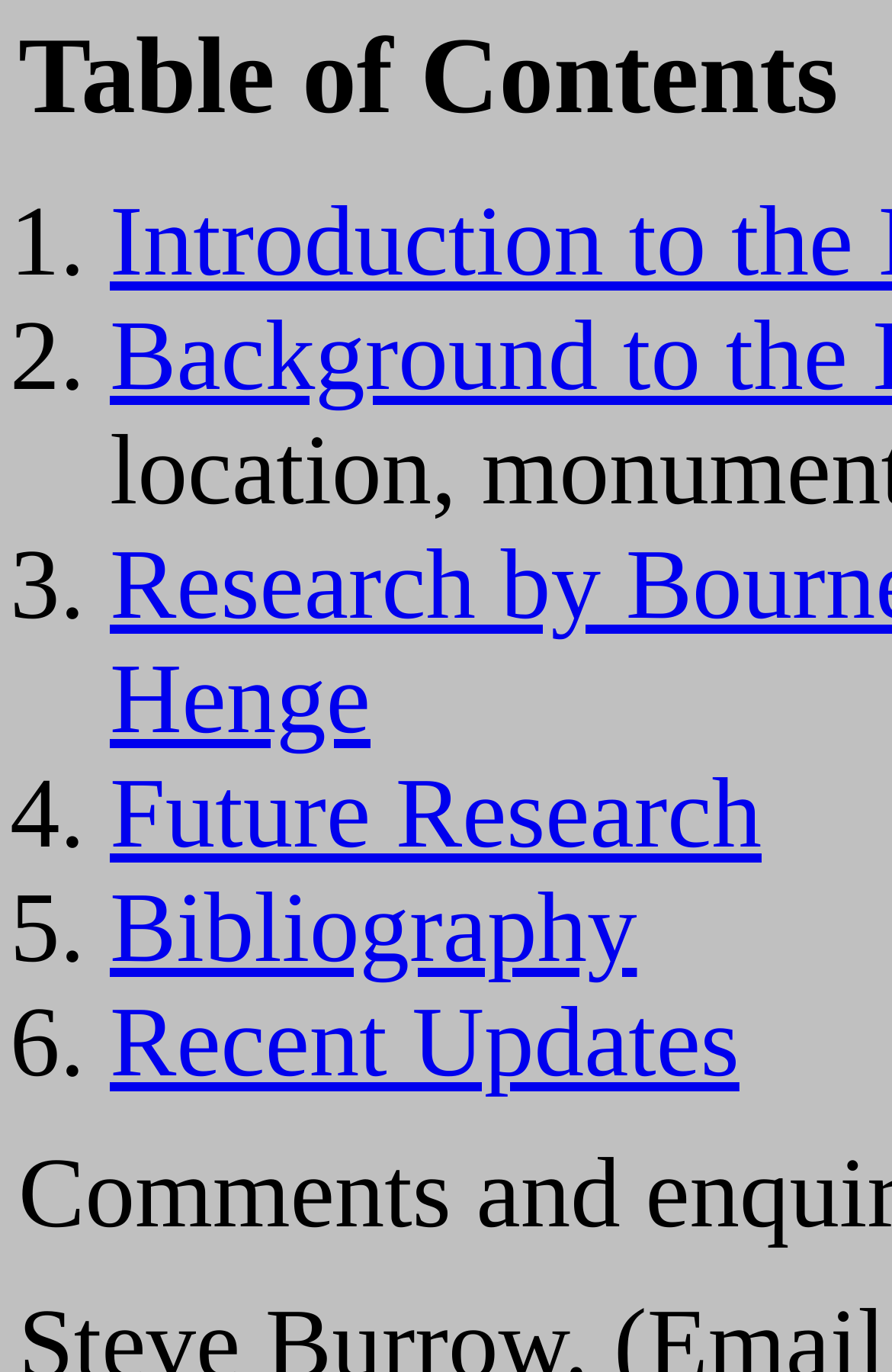What is the link below '4.'?
Give a single word or phrase answer based on the content of the image.

Future Research